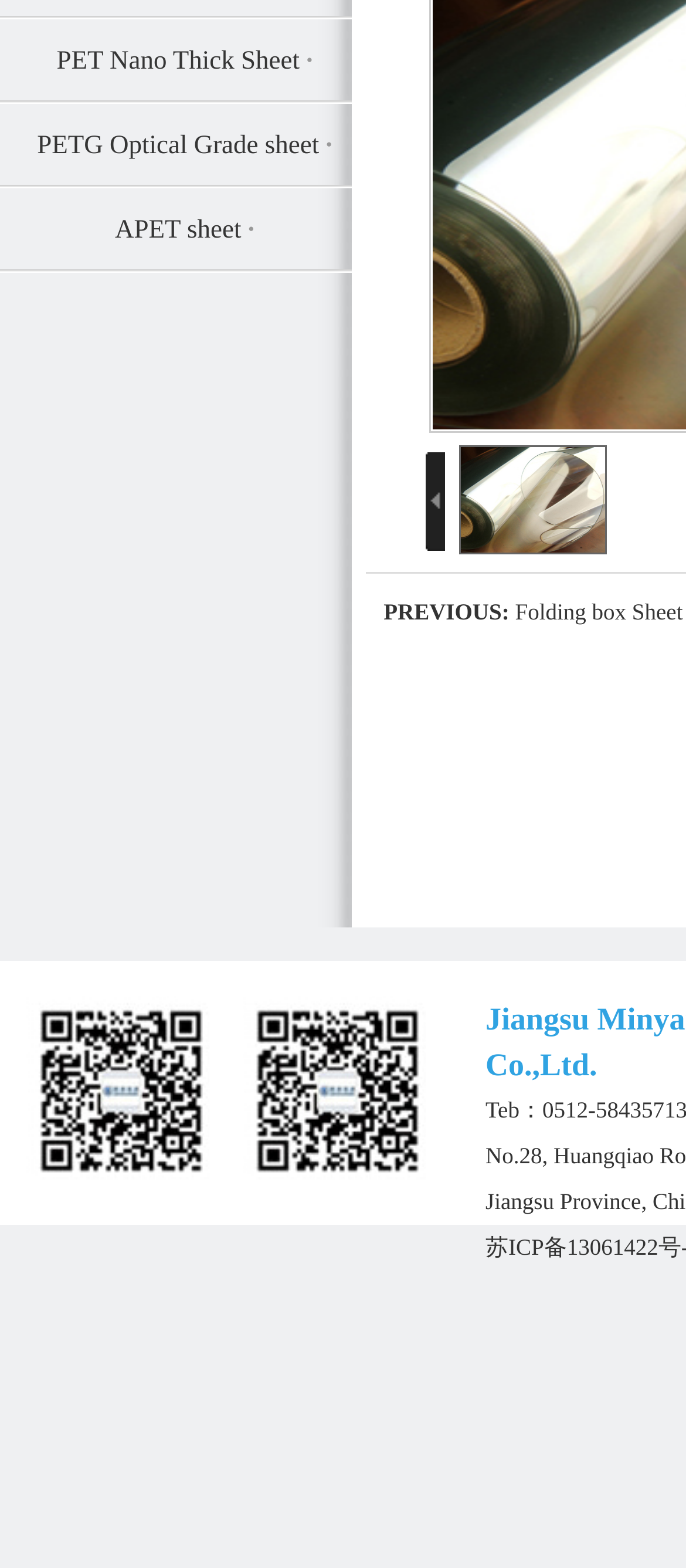Provide the bounding box coordinates of the UI element this sentence describes: "parent_node: Submit name="combine" placeholder="search"".

None